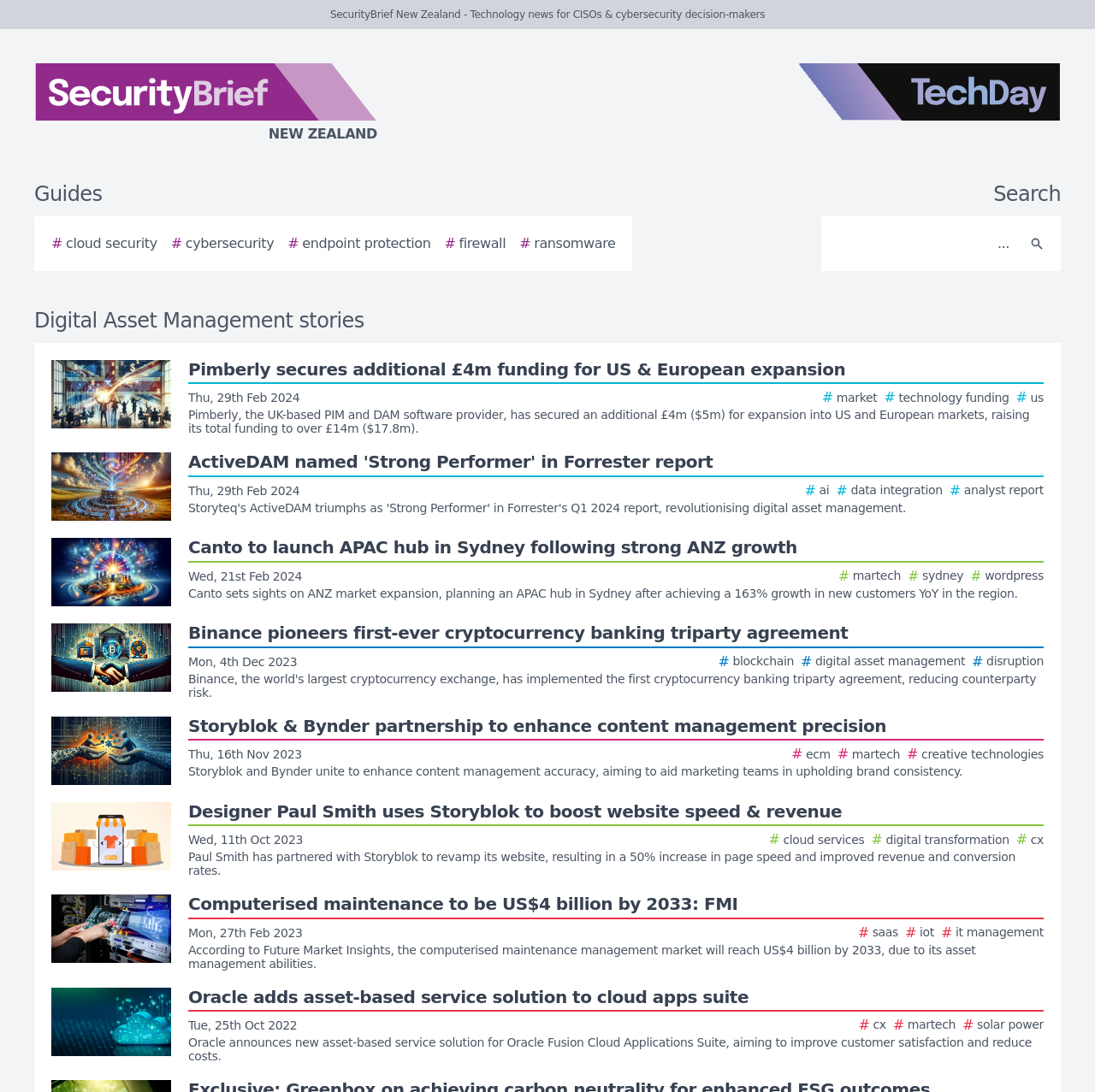Using the element description provided, determine the bounding box coordinates in the format (top-left x, top-left y, bottom-right x, bottom-right y). Ensure that all values are floating point numbers between 0 and 1. Element description: aria-label="Search"

[0.931, 0.204, 0.962, 0.242]